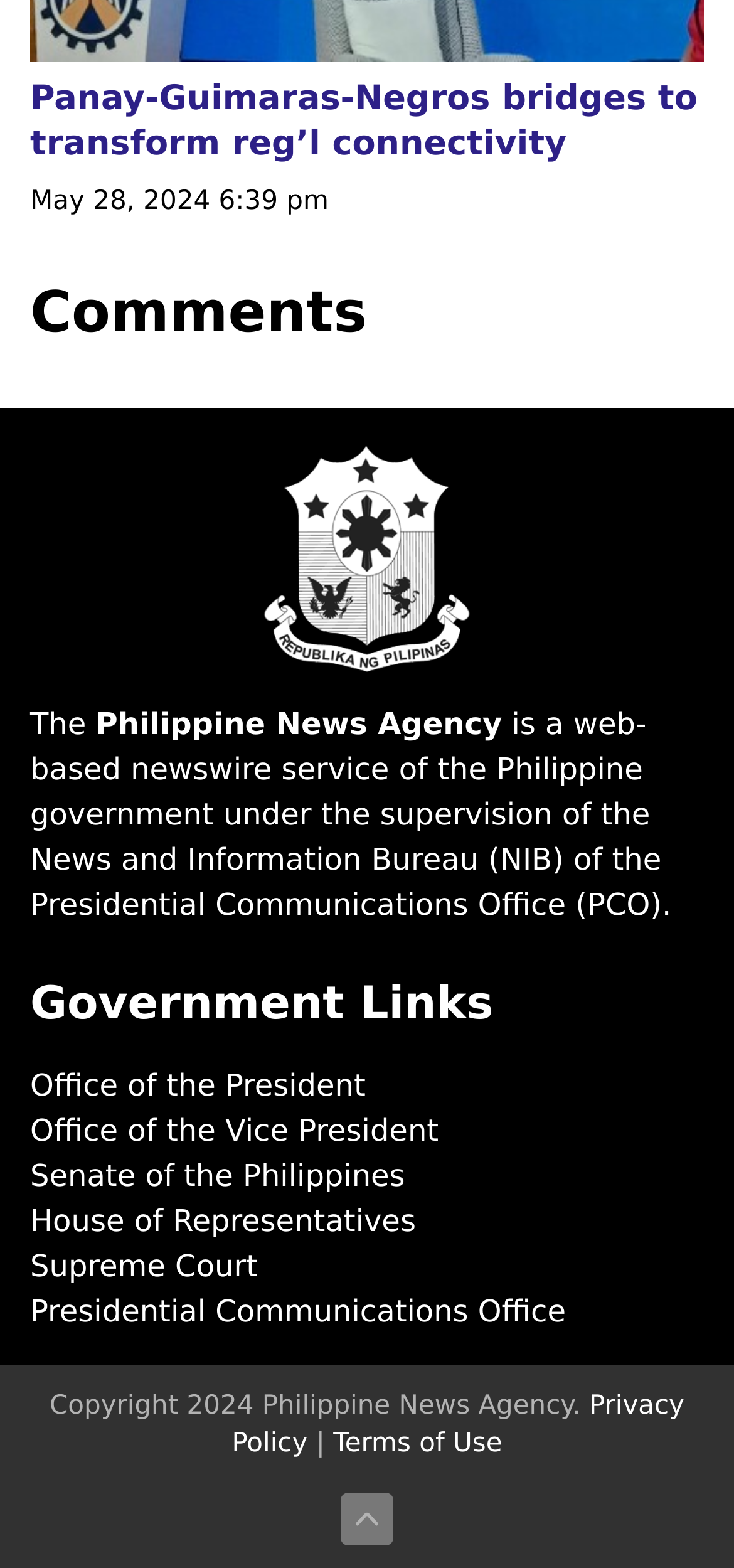What is the image displayed on the webpage?
From the screenshot, provide a brief answer in one word or phrase.

Coat of Arms of the Philippines